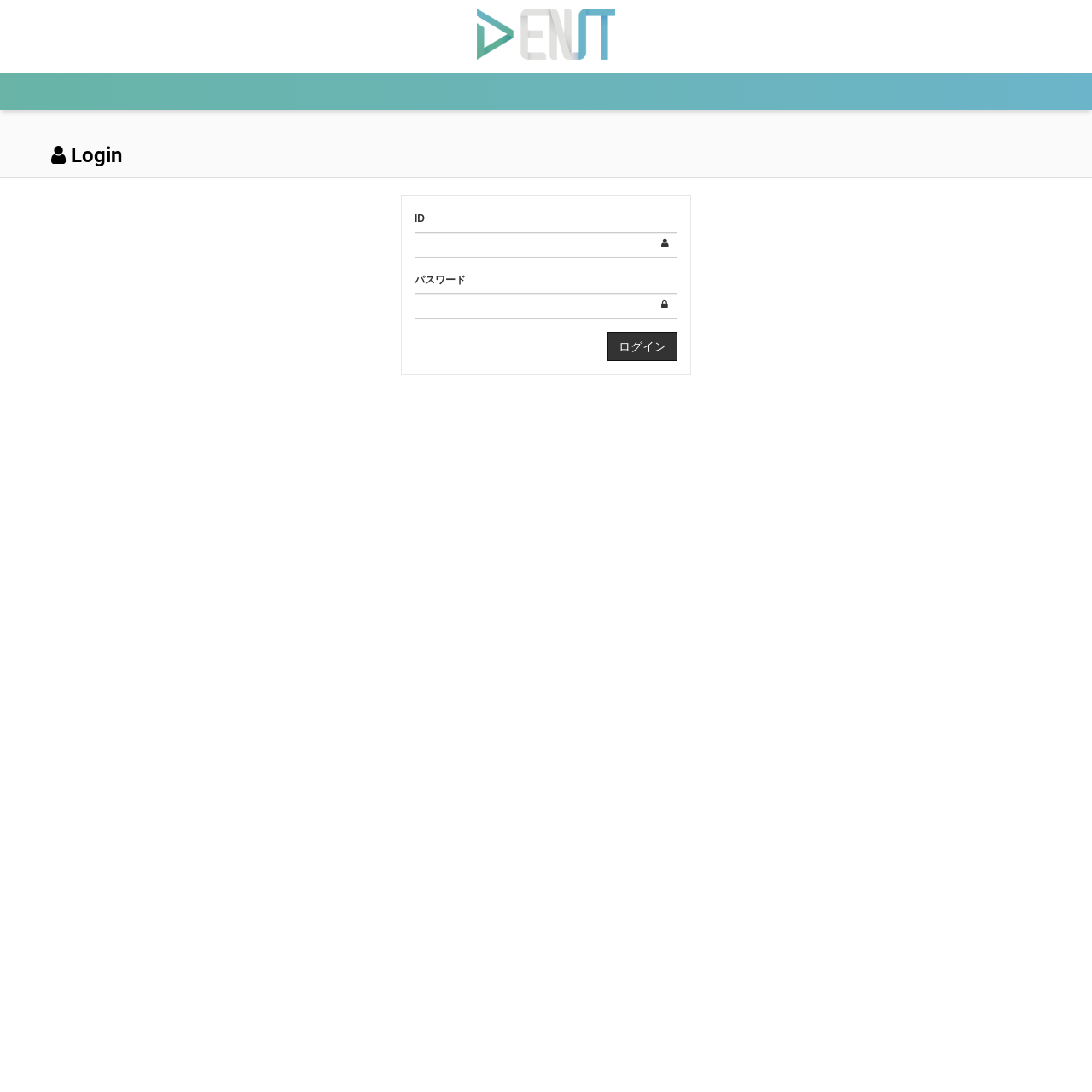What is the image above the login text?
Please provide a single word or phrase as your answer based on the screenshot.

Logo